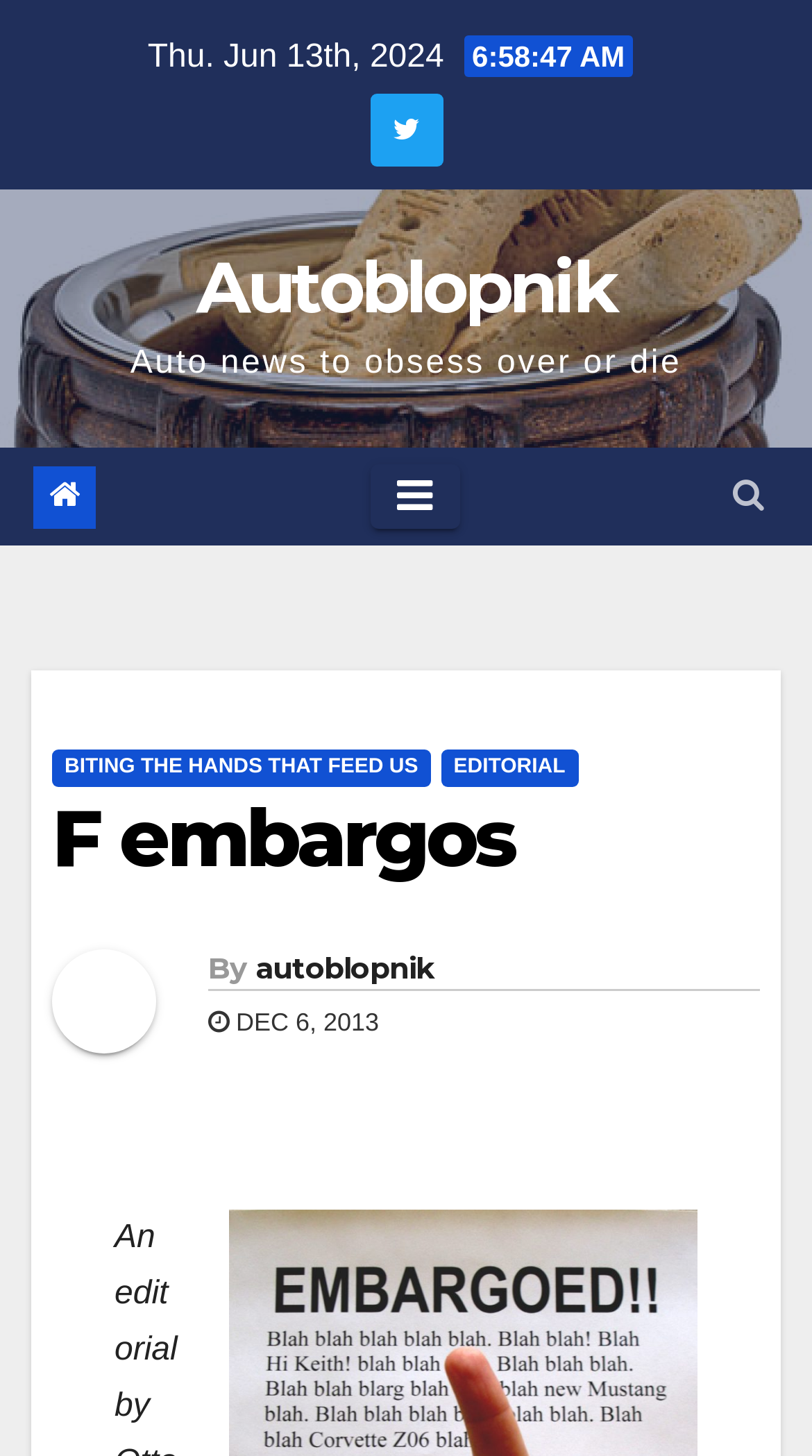Offer a meticulous description of the webpage's structure and content.

The webpage is about Autoblopnik, an auto news website. At the top left, there is a date "Thu. Jun 13th, 2024" displayed. Next to it, there is a small icon represented by "\uf099". 

On the top center, the website's title "Autoblopnik" is prominently displayed, with a subtitle "Auto news to obsess over or die" written below it. 

On the top right, there are several icons and buttons. There is a small icon represented by "\uf015", a "Toggle navigation" button, and a button with an icon "\uf002" that has a dropdown menu. The dropdown menu contains several links, including "BITING THE HANDS THAT FEED US", "EDITORIAL", and others.

Below the title, there is a main content section. The first article is titled "F embargos" and has a permalink below it. The article is written by "autoblopnik" and was published on "DEC 6, 2013".